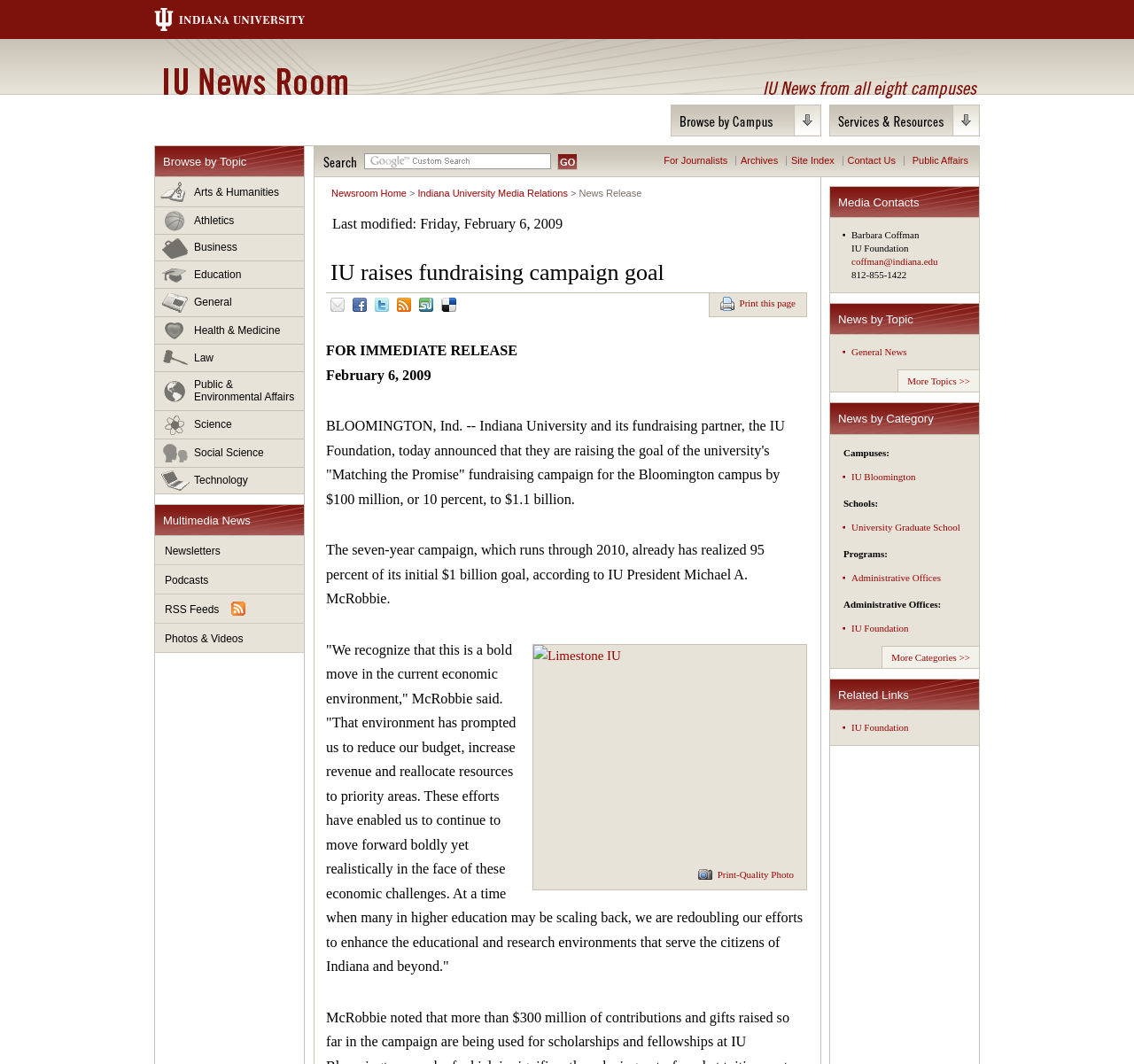Please mark the bounding box coordinates of the area that should be clicked to carry out the instruction: "Click FINISH Mondial Logo".

None